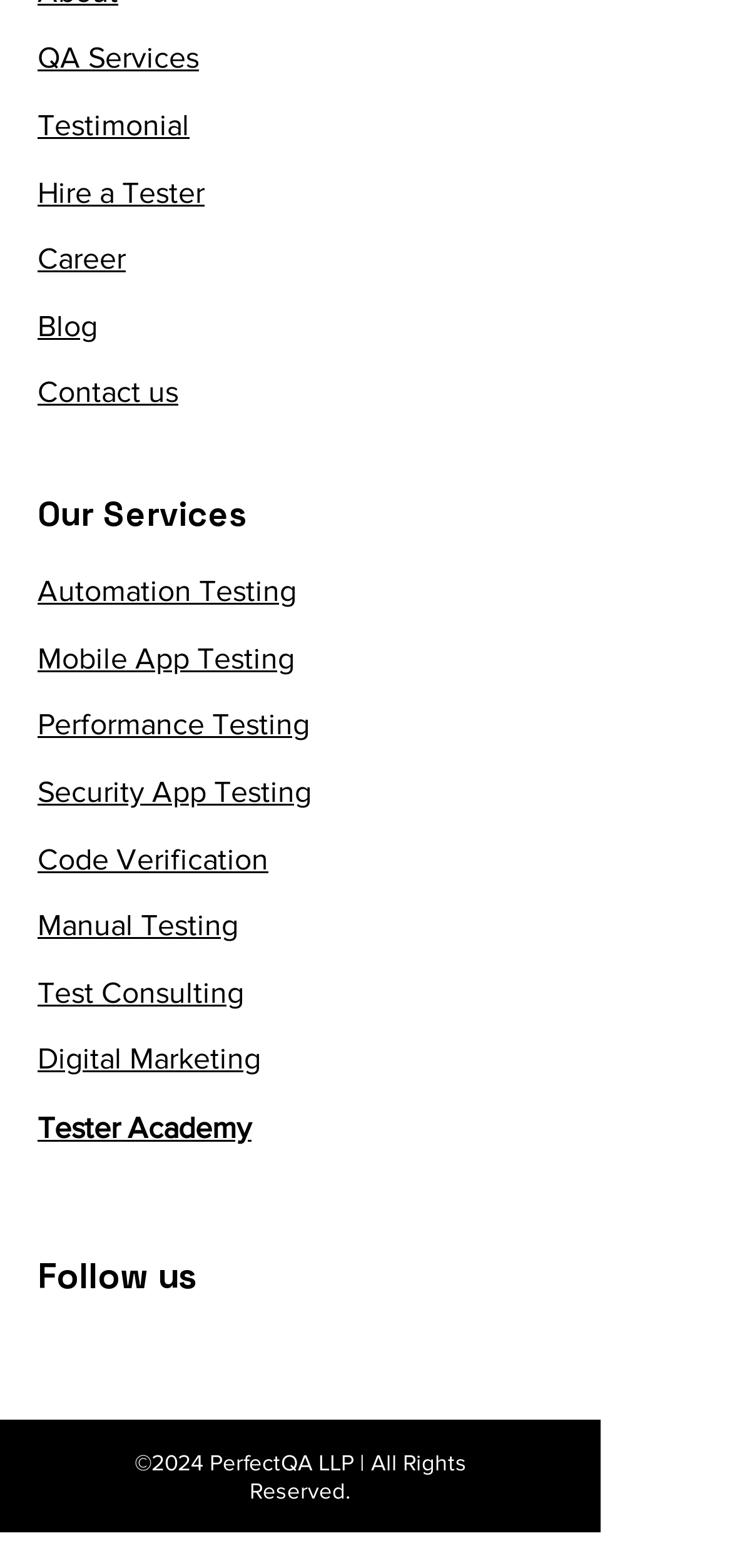Locate the bounding box coordinates of the region to be clicked to comply with the following instruction: "Explore Old Testament". The coordinates must be four float numbers between 0 and 1, in the form [left, top, right, bottom].

None